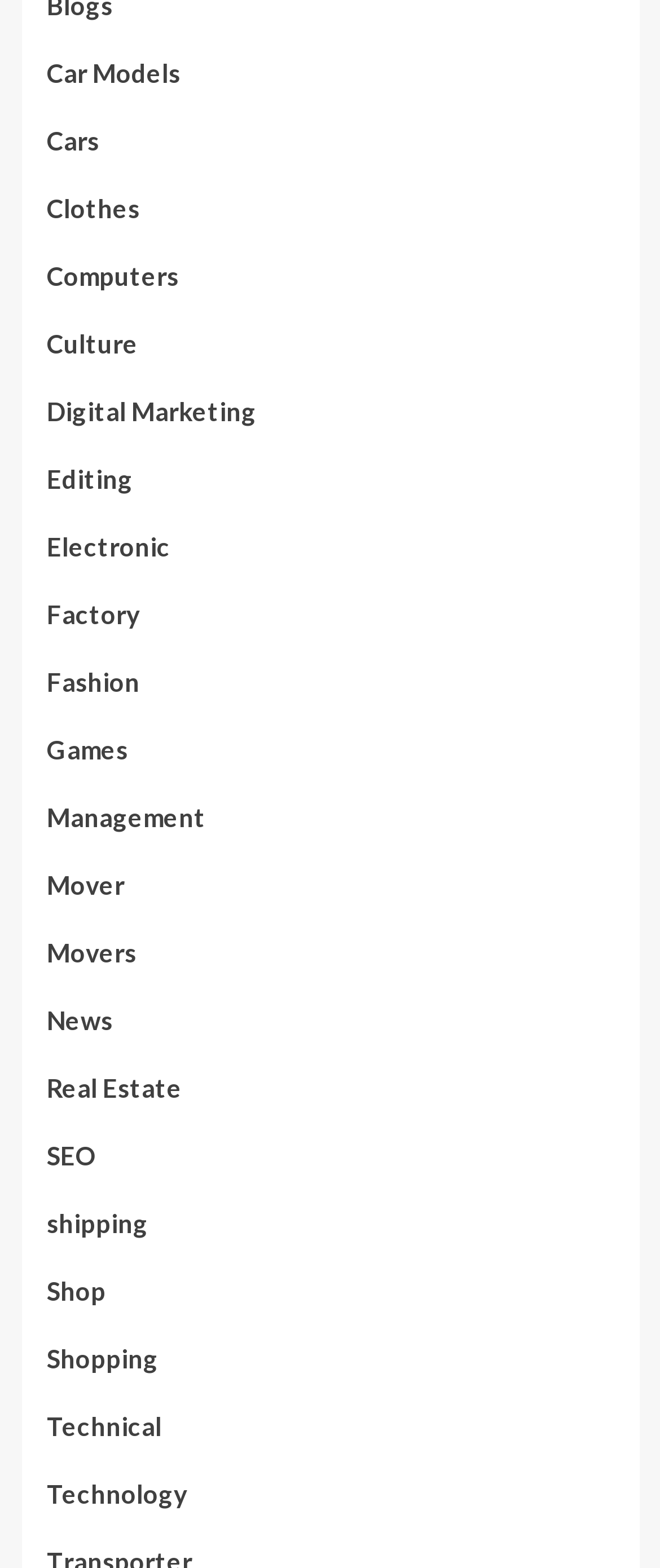Select the bounding box coordinates of the element I need to click to carry out the following instruction: "Shop online".

[0.071, 0.81, 0.16, 0.852]